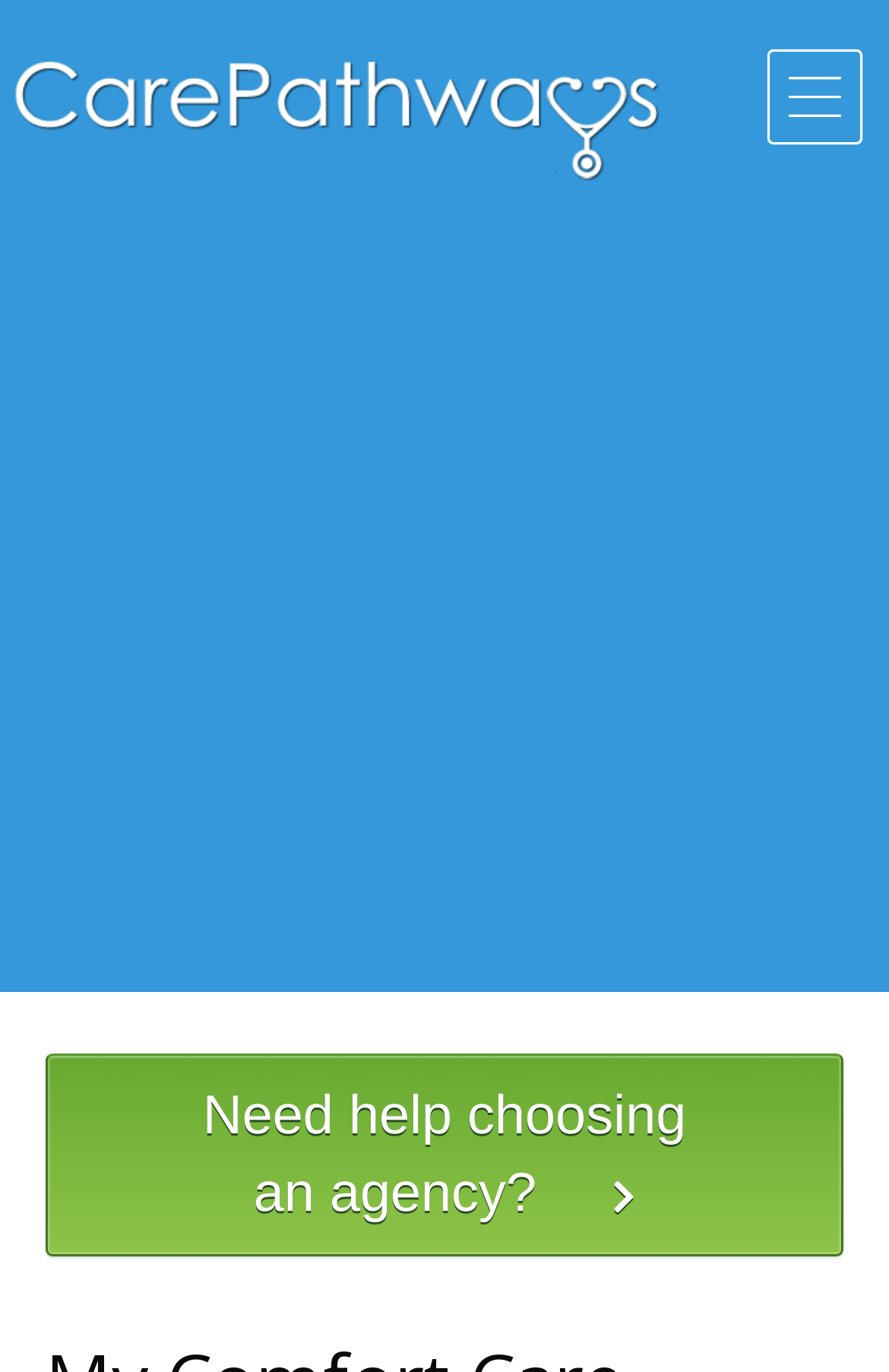Determine the title of the webpage and give its text content.

My Comfort Care